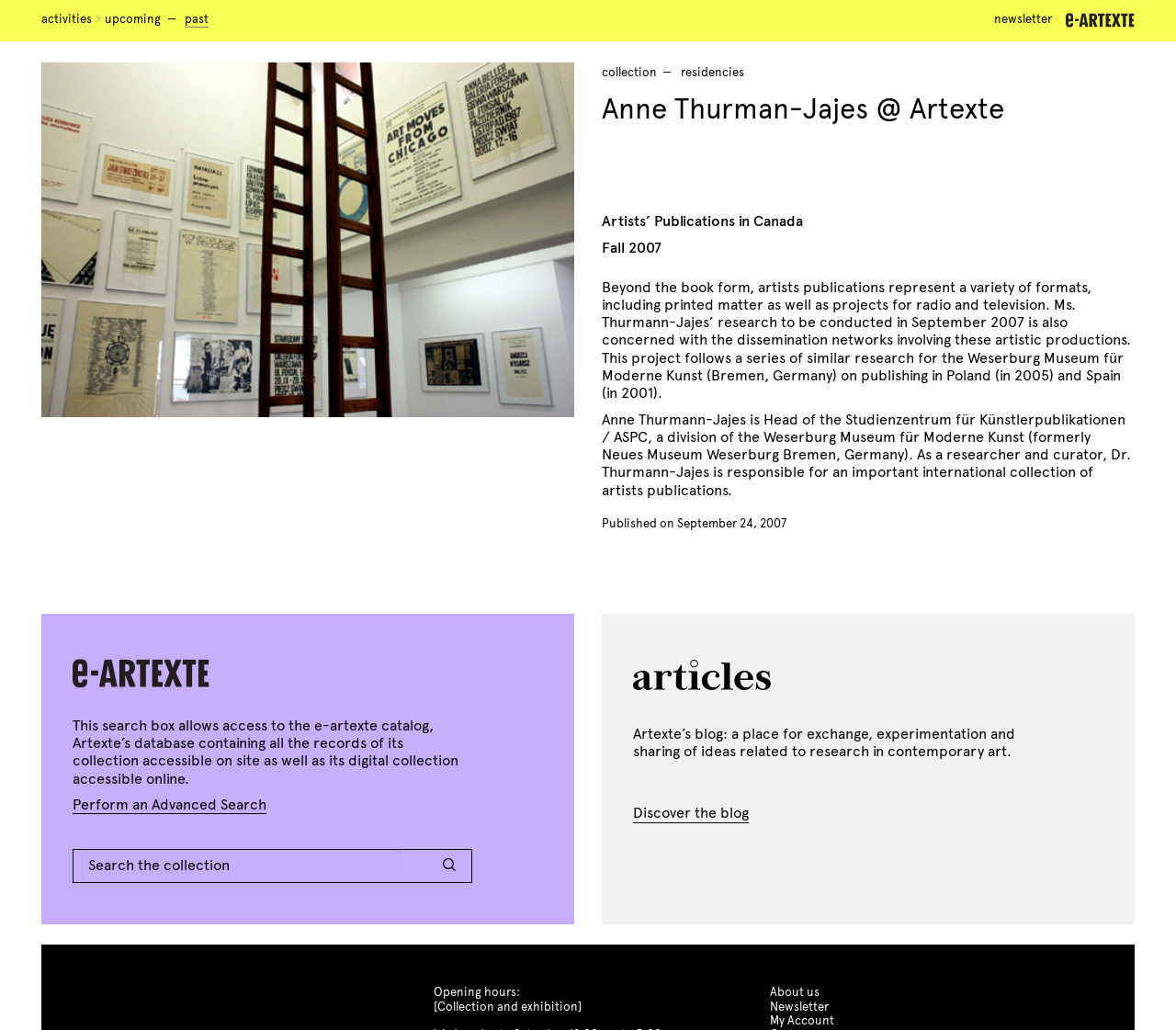Provide the bounding box coordinates for the area that should be clicked to complete the instruction: "Read Anne Thurmann-Jajes' research".

[0.512, 0.27, 0.962, 0.39]